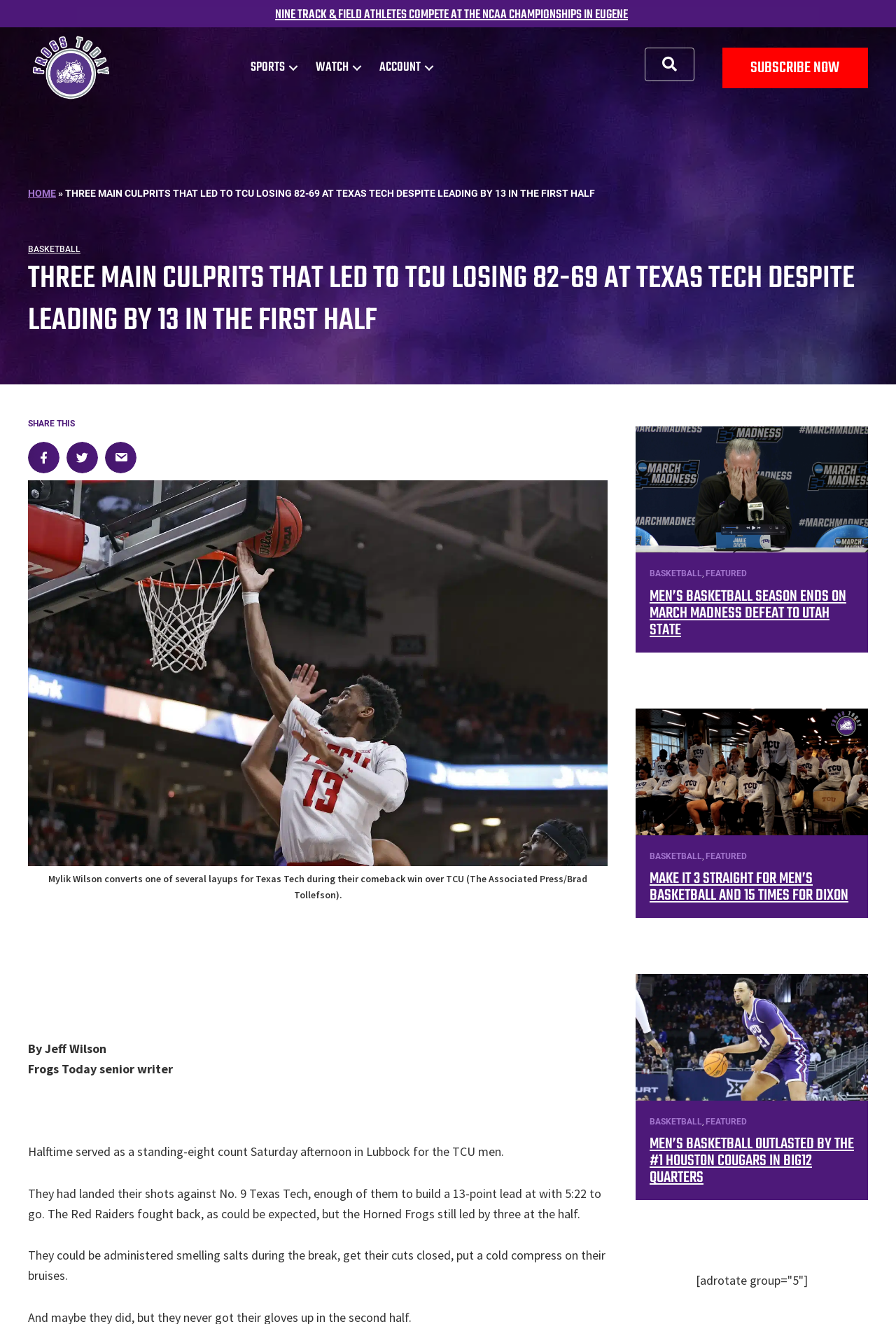Pinpoint the bounding box coordinates of the clickable area needed to execute the instruction: "Click on the 'SUBSCRIBE NOW' button". The coordinates should be specified as four float numbers between 0 and 1, i.e., [left, top, right, bottom].

[0.806, 0.036, 0.969, 0.067]